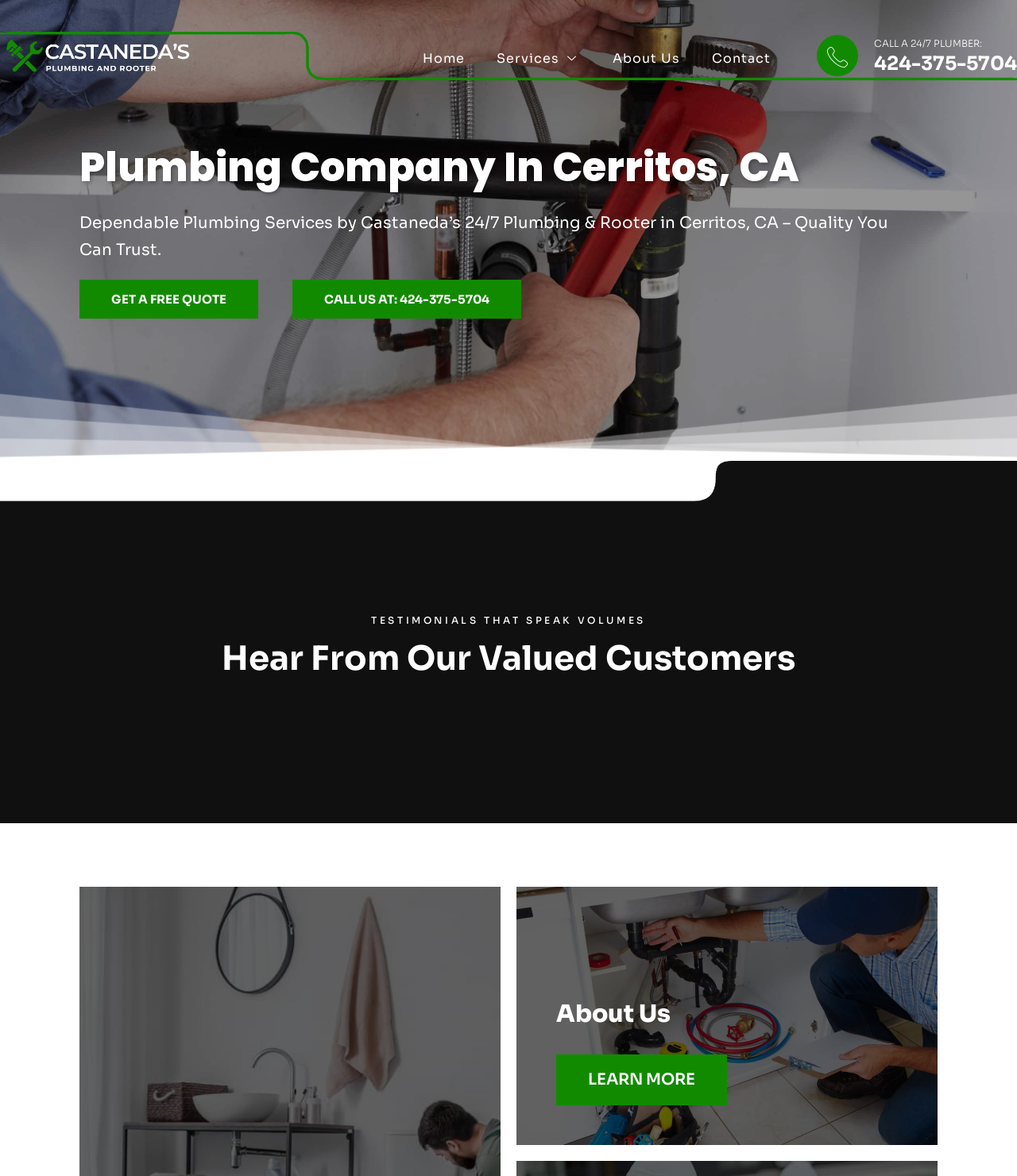Determine the bounding box coordinates of the region that needs to be clicked to achieve the task: "Learn more about the company".

[0.547, 0.897, 0.715, 0.94]